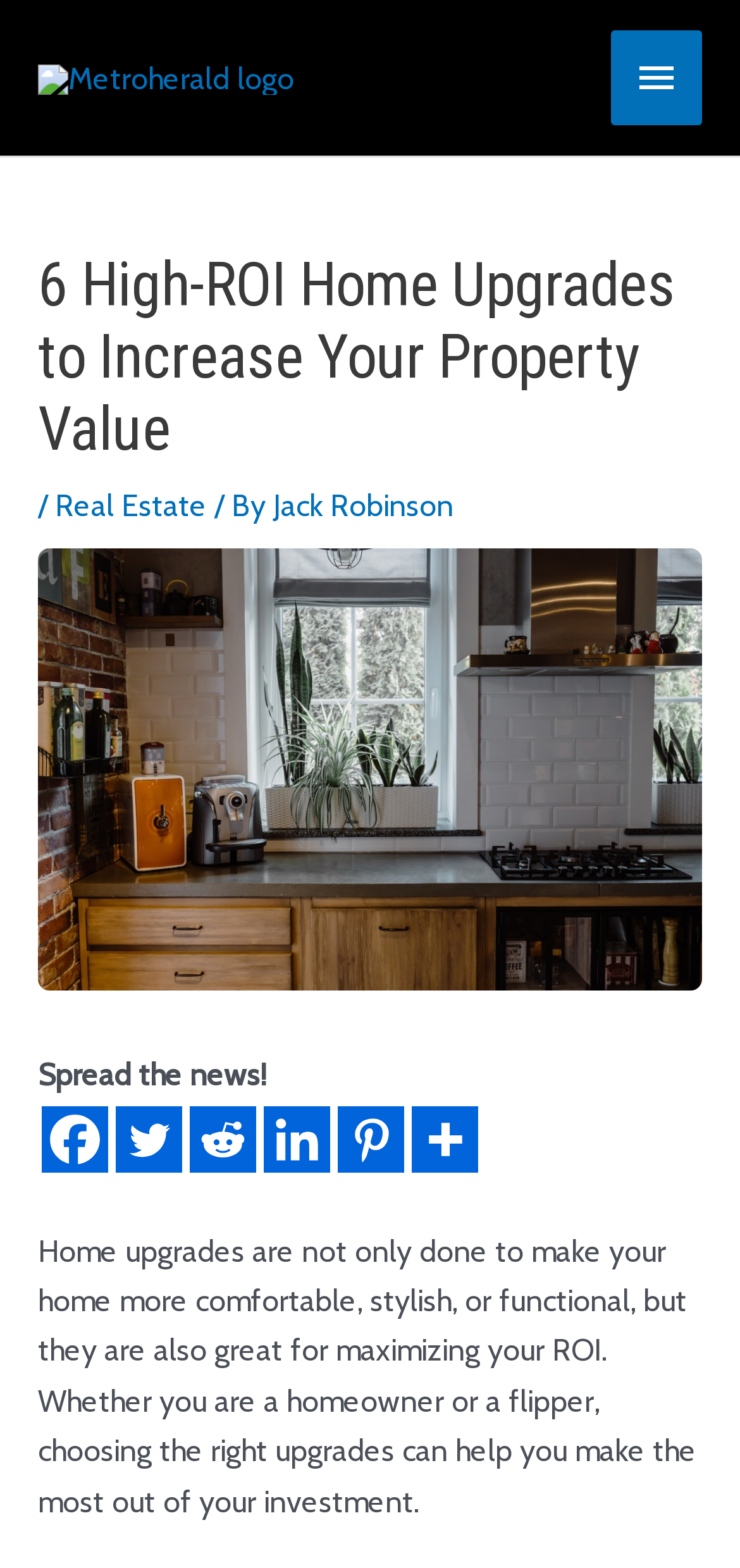What is the author of the article?
Using the image as a reference, answer the question with a short word or phrase.

Jack Robinson